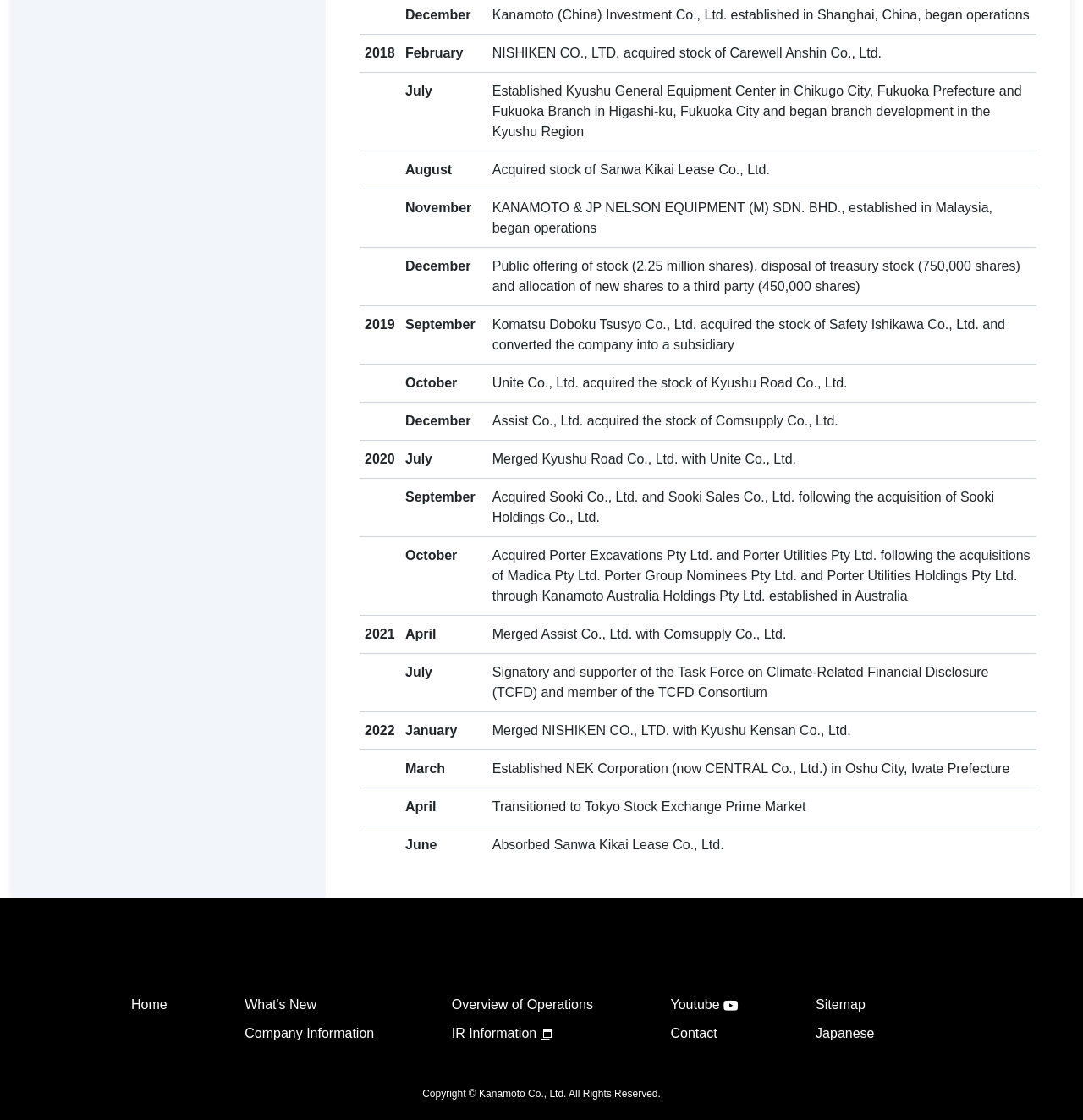Locate the bounding box of the UI element described by: "Overview of Operations" in the given webpage screenshot.

[0.417, 0.891, 0.548, 0.903]